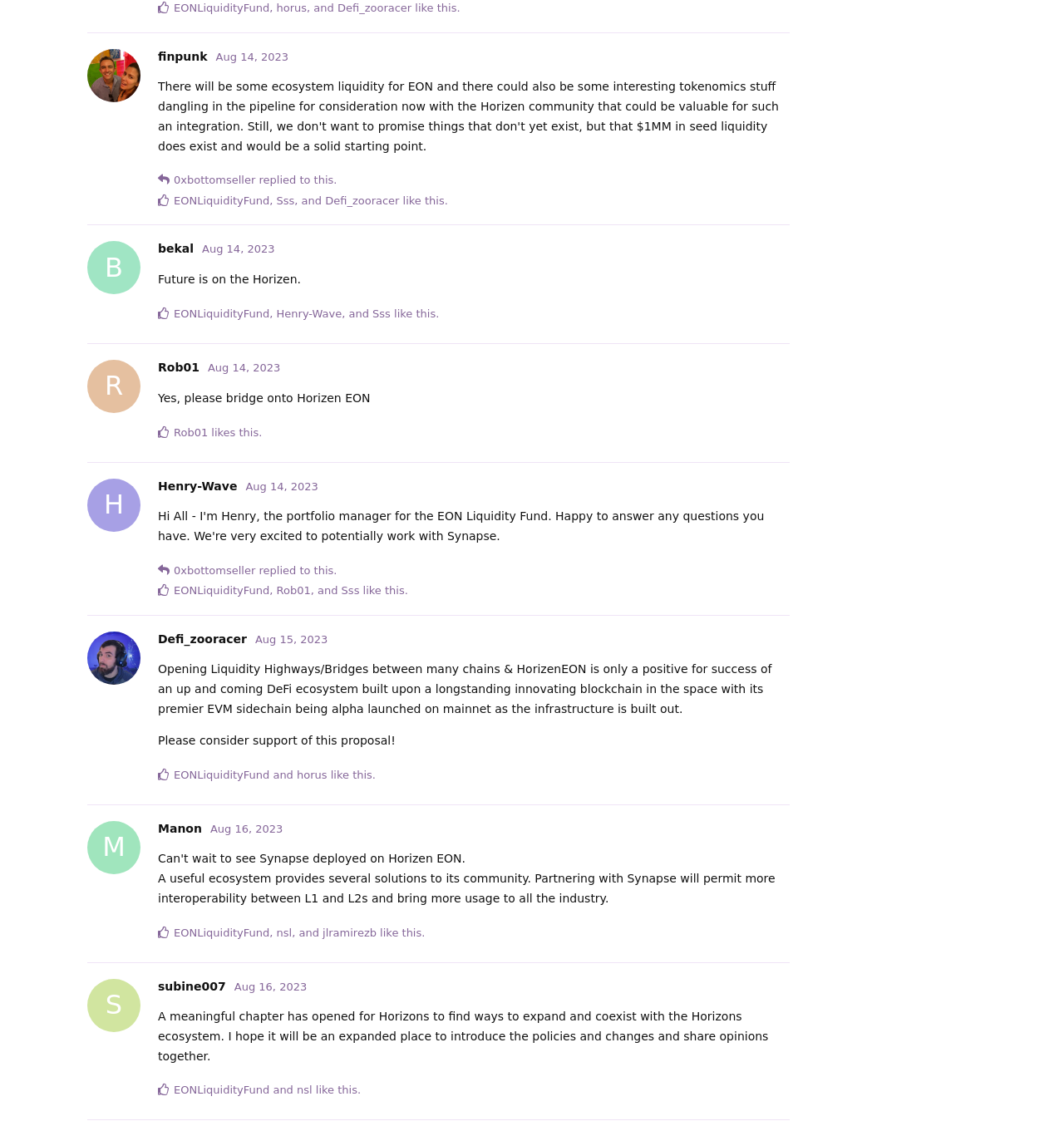Identify the bounding box coordinates of the specific part of the webpage to click to complete this instruction: "Check the post of Defi_zooracer".

[0.148, 0.564, 0.232, 0.576]